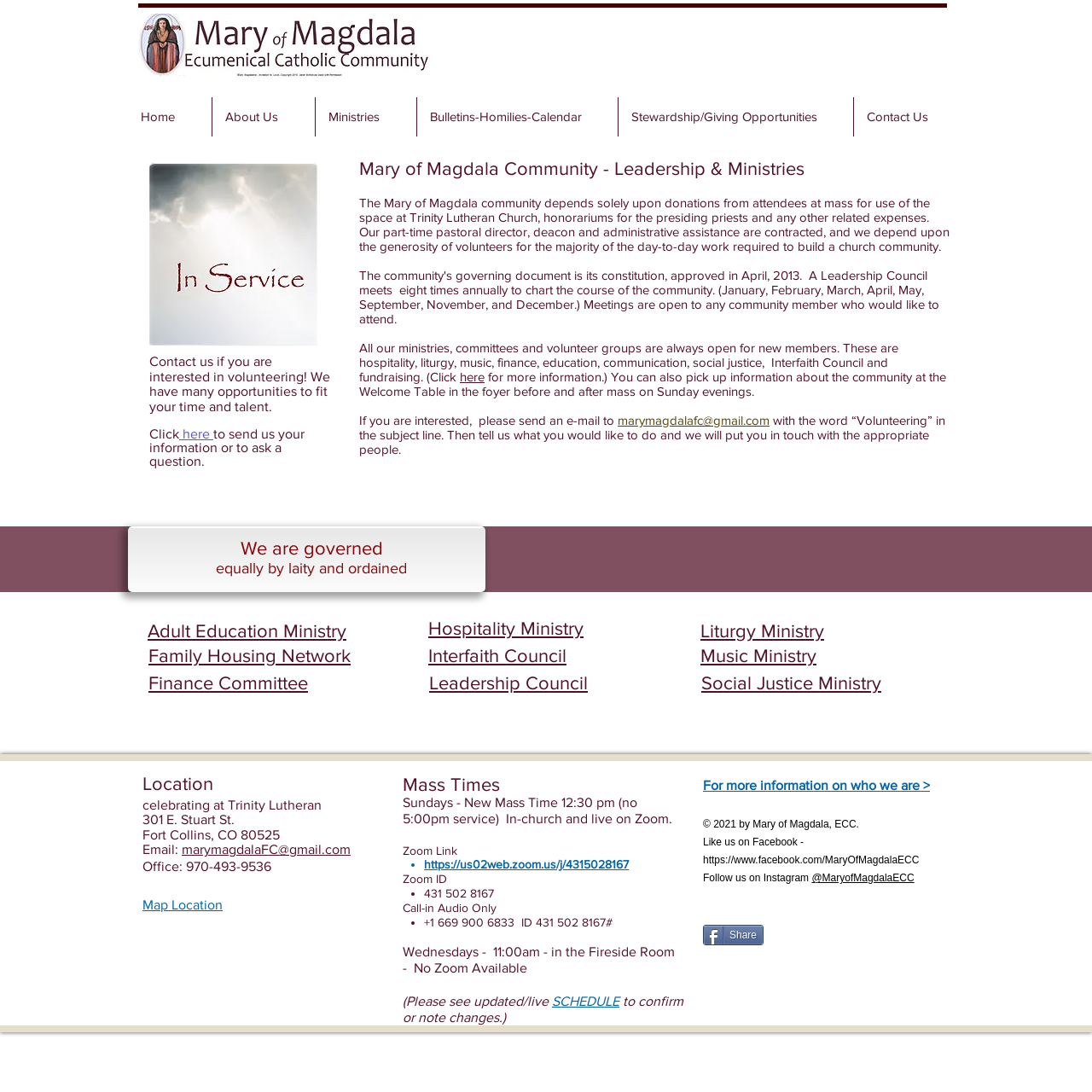Please answer the following question as detailed as possible based on the image: 
How many ministries are listed?

The ministries listed are Adult Education Ministry, Family Housing Network, Finance Committee, Hospitality Ministry, Interfaith Council, Leadership Council, Liturgy Ministry, Music Ministry, Social Justice Ministry, and there are 11 links corresponding to each ministry.